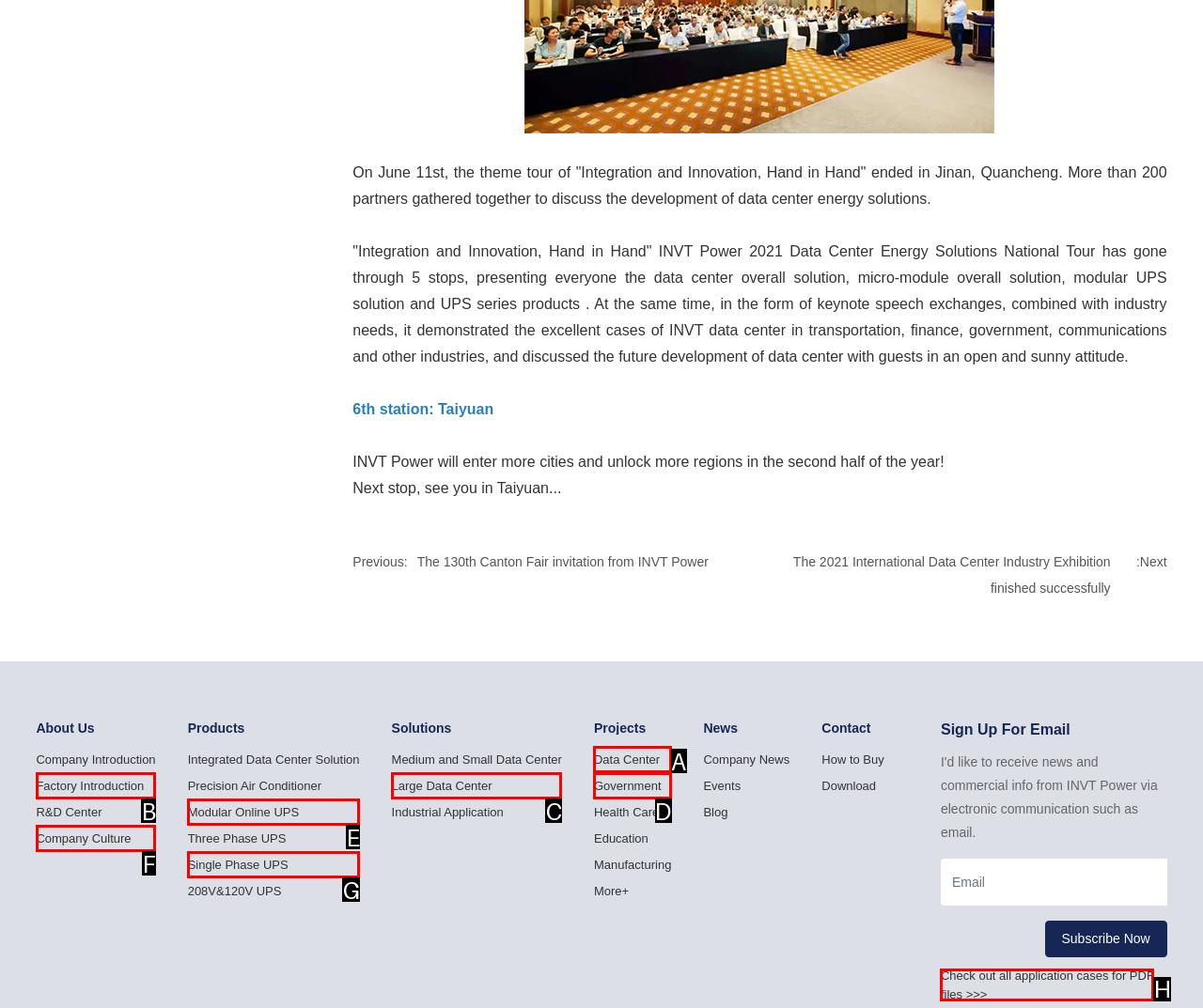Indicate which red-bounded element should be clicked to perform the task: Click on 'Check out all application cases for PDF files >>>' Answer with the letter of the correct option.

H